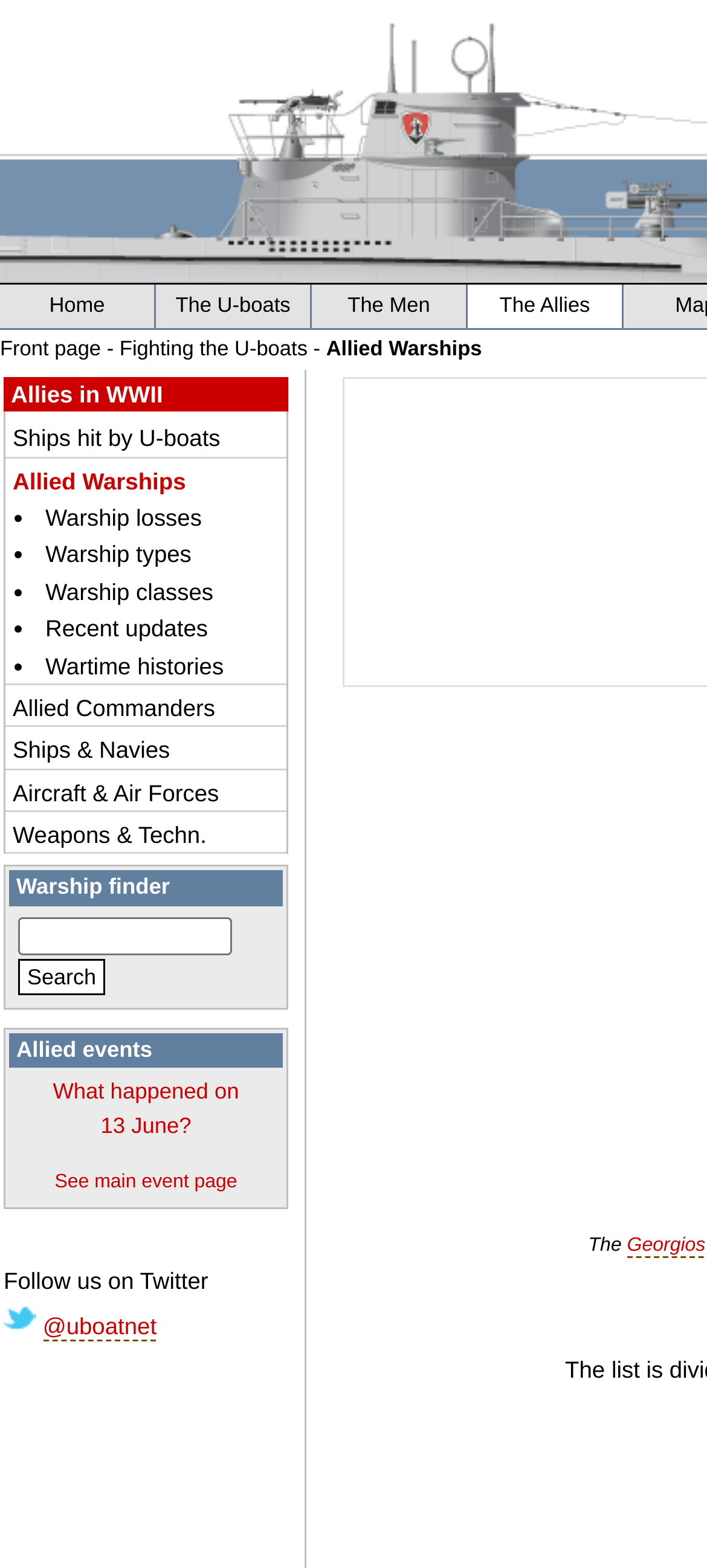Determine the bounding box coordinates of the element that should be clicked to execute the following command: "Click on Home".

[0.0, 0.182, 0.221, 0.21]